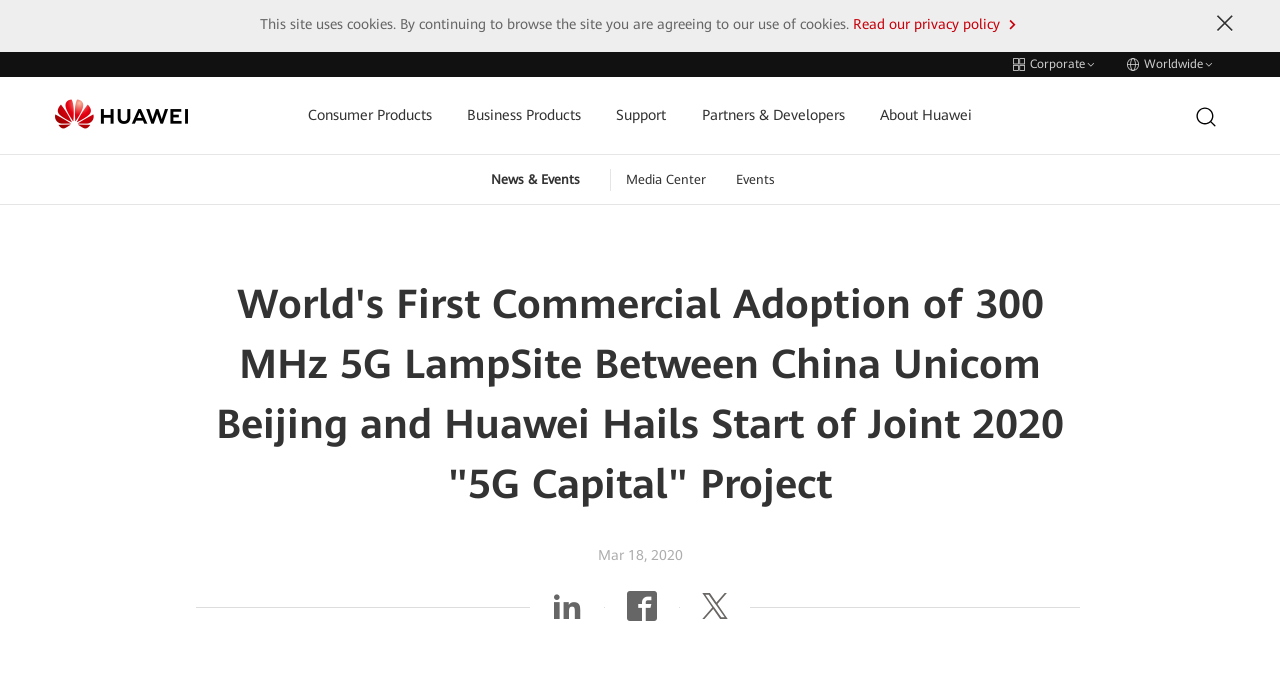Please locate the bounding box coordinates for the element that should be clicked to achieve the following instruction: "Visit Media Center". Ensure the coordinates are given as four float numbers between 0 and 1, i.e., [left, top, right, bottom].

[0.489, 0.227, 0.551, 0.3]